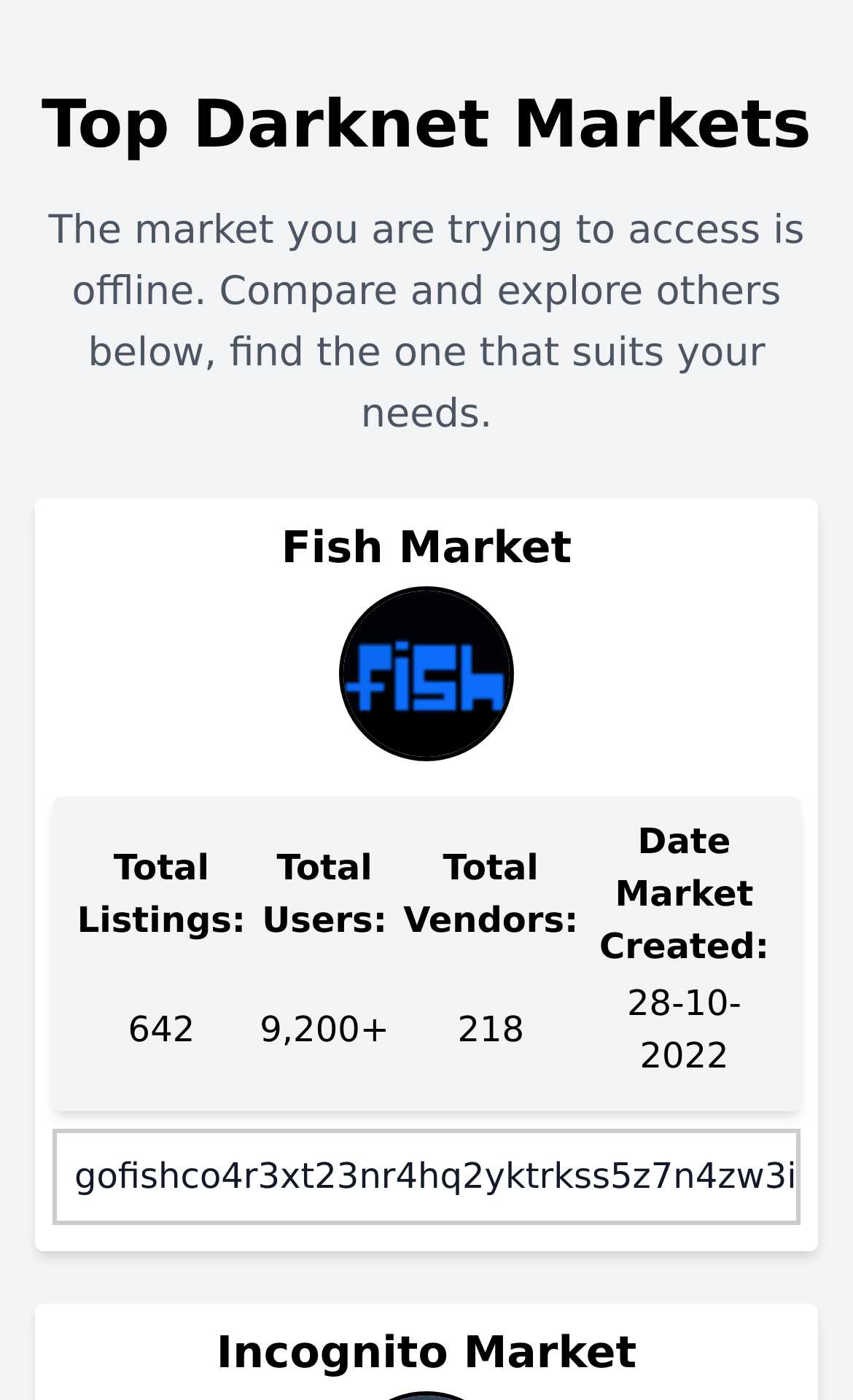Answer the question using only one word or a concise phrase: How many total vendors are in Fish Market?

218